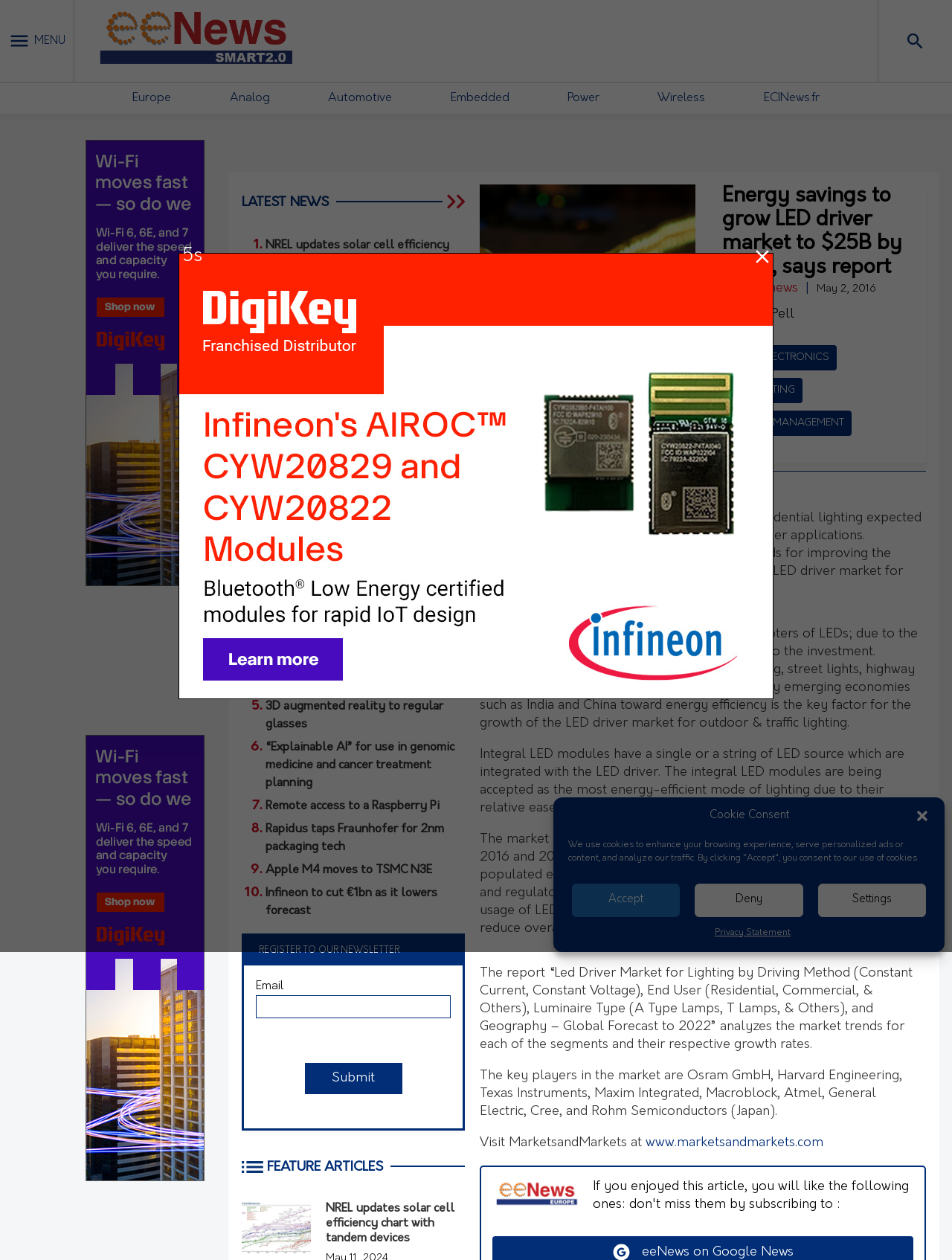Please answer the following question using a single word or phrase: 
What is the name of the company that published the report?

MarketsandMarkets